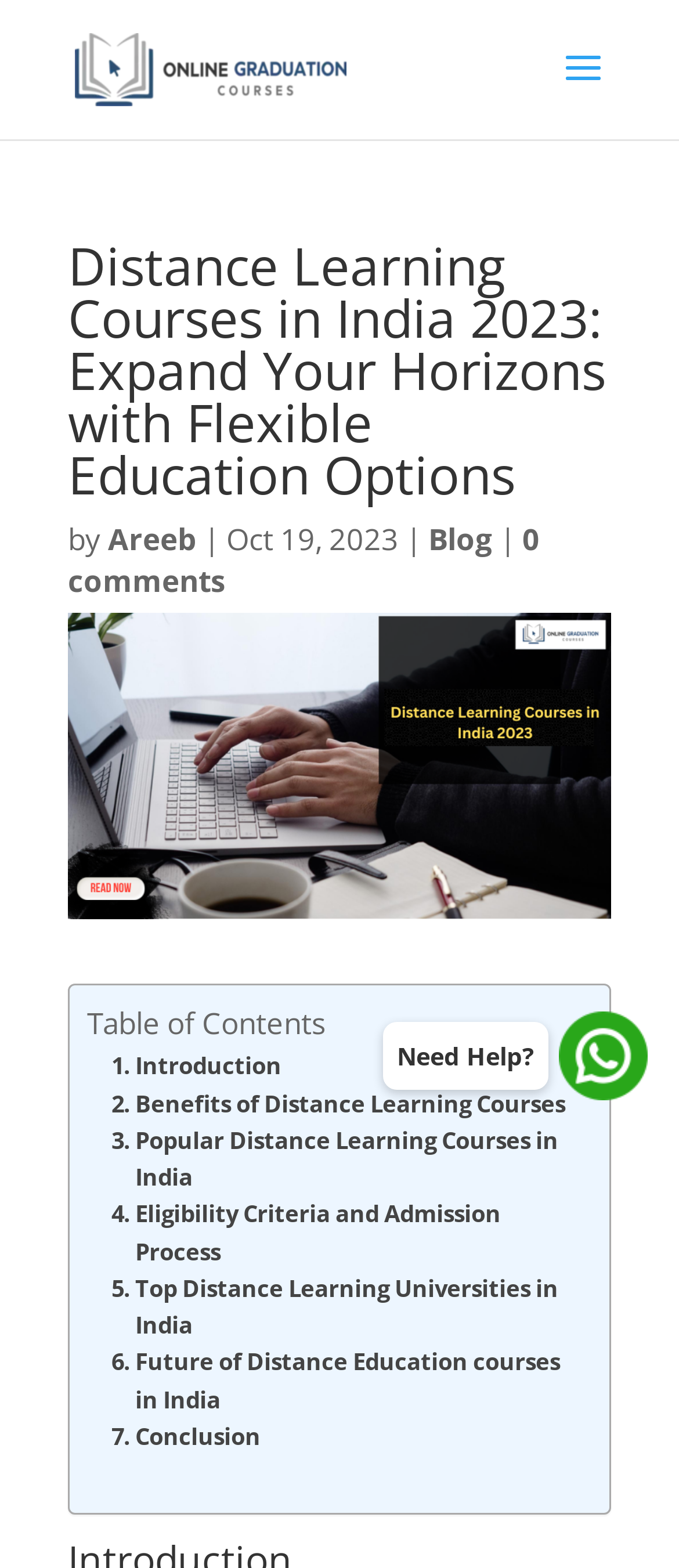What is the purpose of the image at the top?
Look at the screenshot and respond with one word or a short phrase.

Illustration